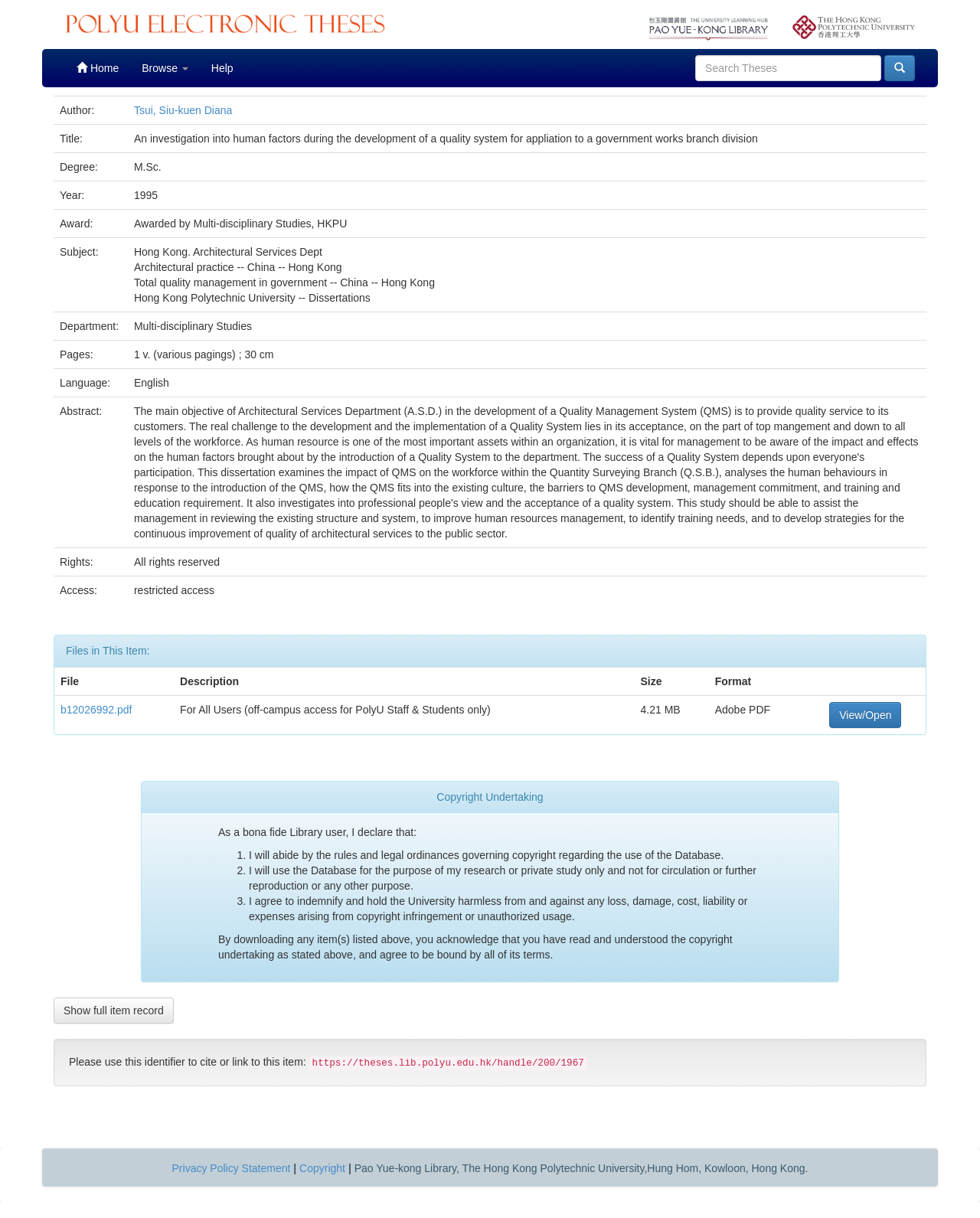Please give the bounding box coordinates of the area that should be clicked to fulfill the following instruction: "View/Open the PDF file". The coordinates should be in the format of four float numbers from 0 to 1, i.e., [left, top, right, bottom].

[0.846, 0.576, 0.92, 0.598]